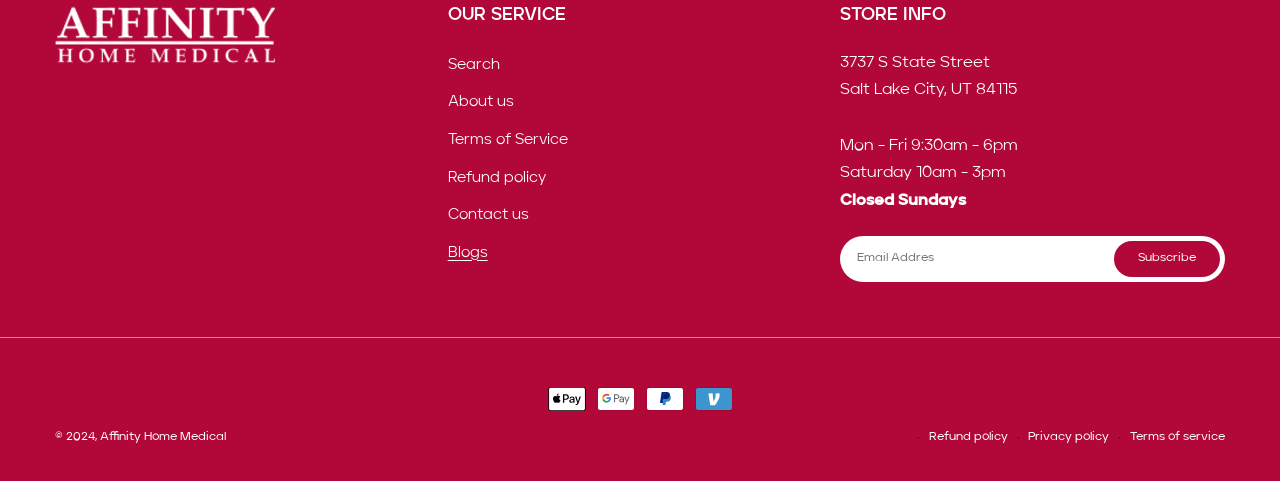What are the payment methods accepted?
Give a detailed and exhaustive answer to the question.

I found the payment methods by looking at the images at the bottom of the page, which show the logos of Apple Pay, Google Pay, PayPal, and Venmo.